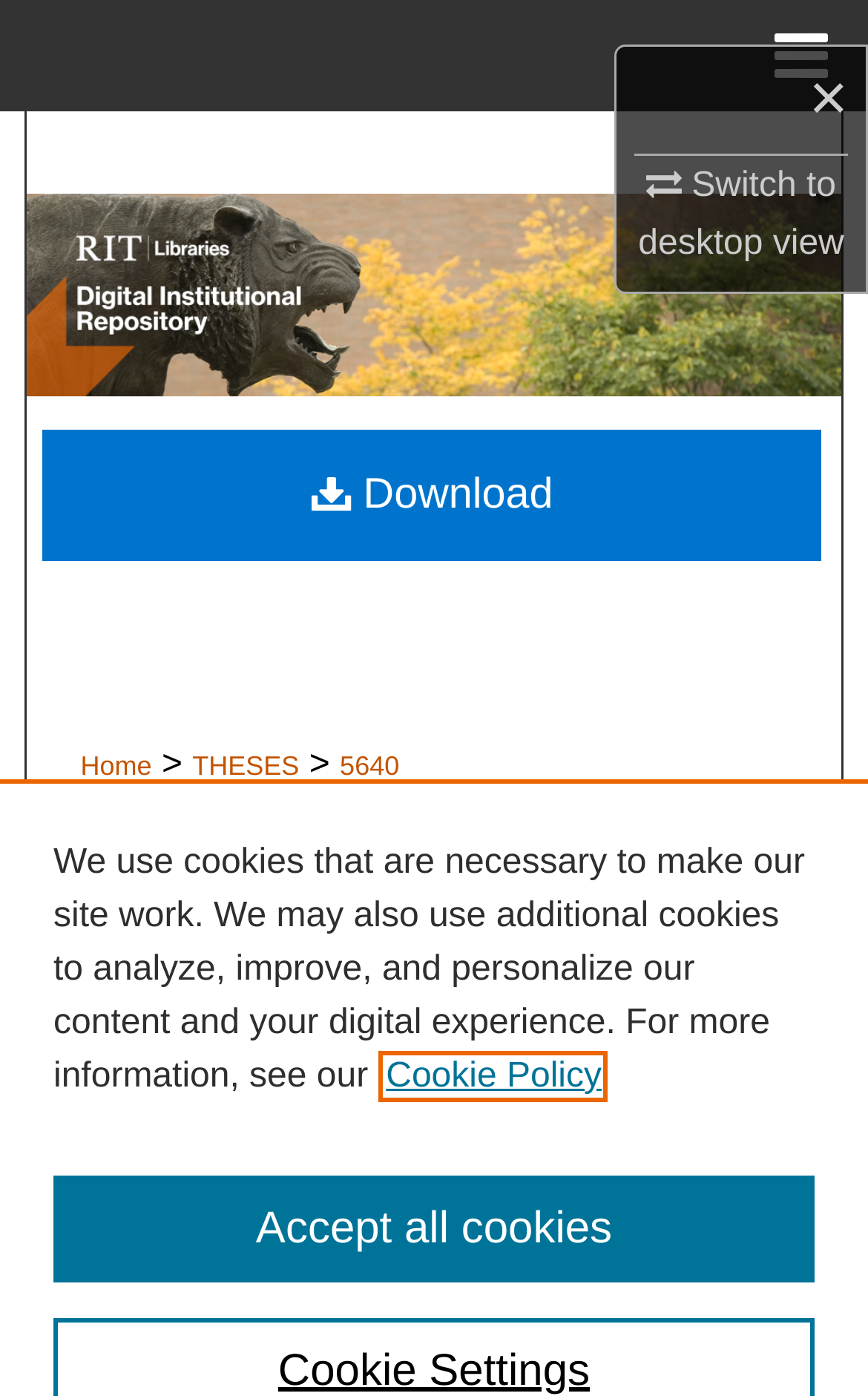Please identify the bounding box coordinates of the element that needs to be clicked to execute the following command: "Switch to desktop view". Provide the bounding box using four float numbers between 0 and 1, formatted as [left, top, right, bottom].

[0.735, 0.114, 0.972, 0.189]